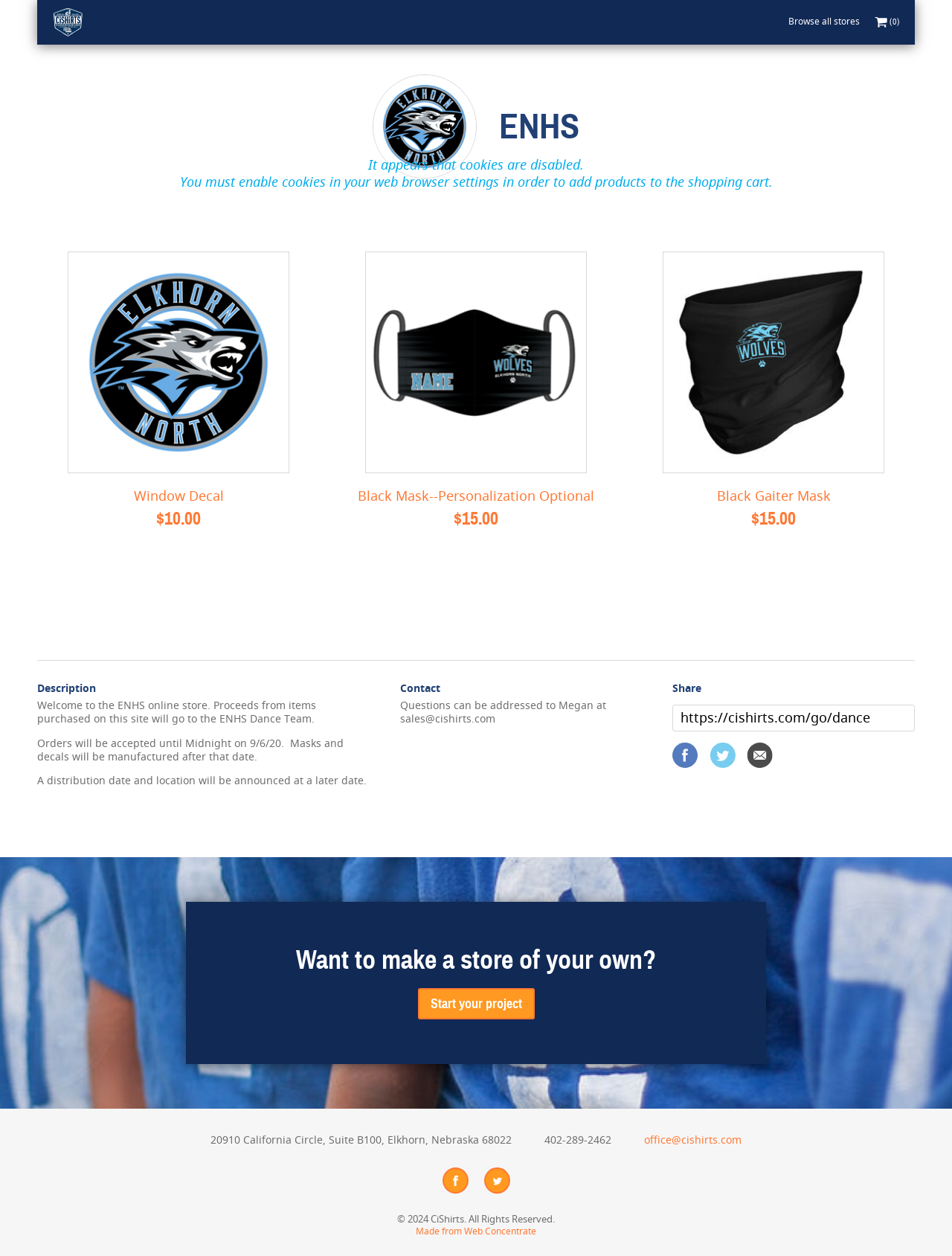Could you provide the bounding box coordinates for the portion of the screen to click to complete this instruction: "Click on Window Decal $10.00"?

[0.14, 0.389, 0.235, 0.42]